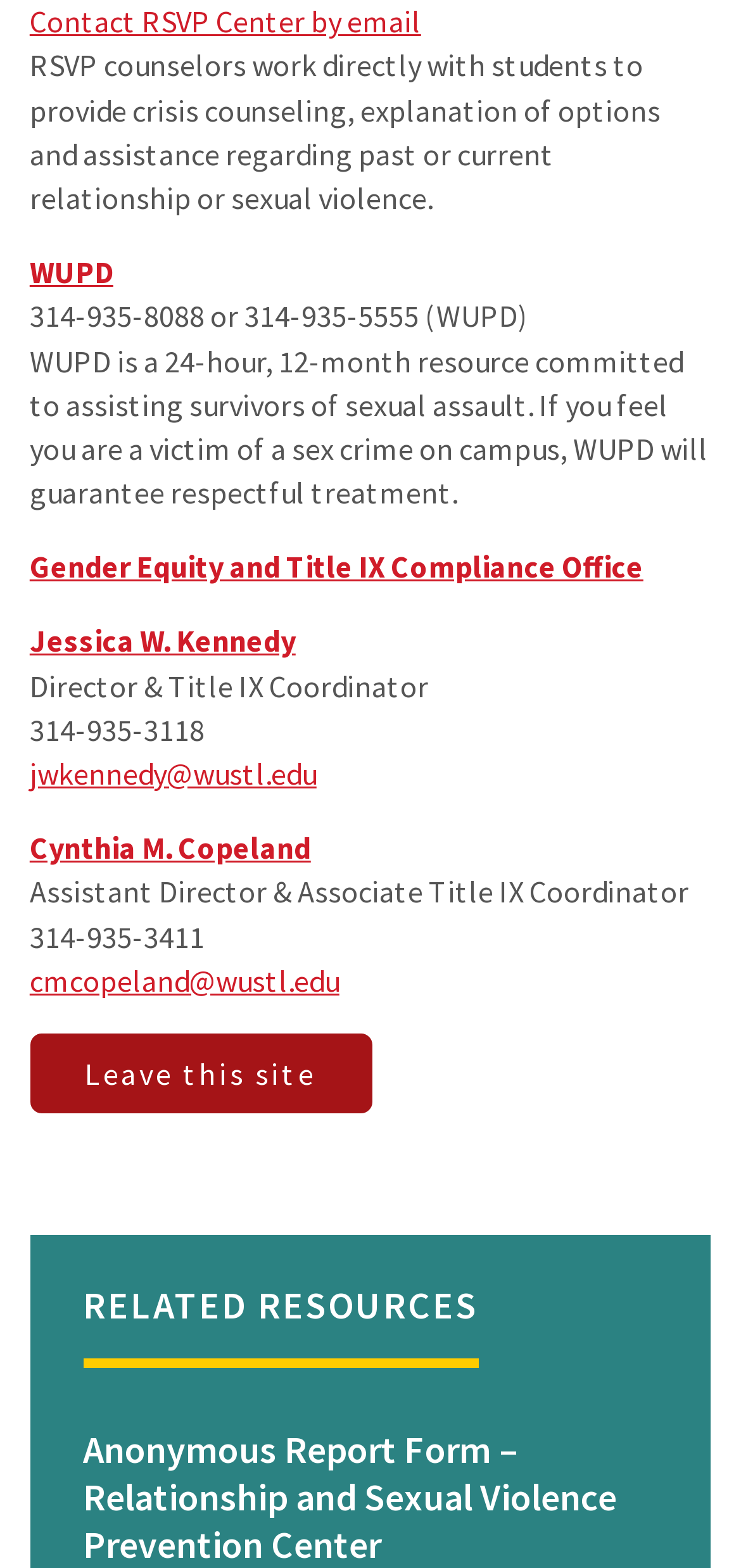Determine the bounding box coordinates of the clickable area required to perform the following instruction: "Contact RSVP Center by email". The coordinates should be represented as four float numbers between 0 and 1: [left, top, right, bottom].

[0.04, 0.001, 0.568, 0.026]